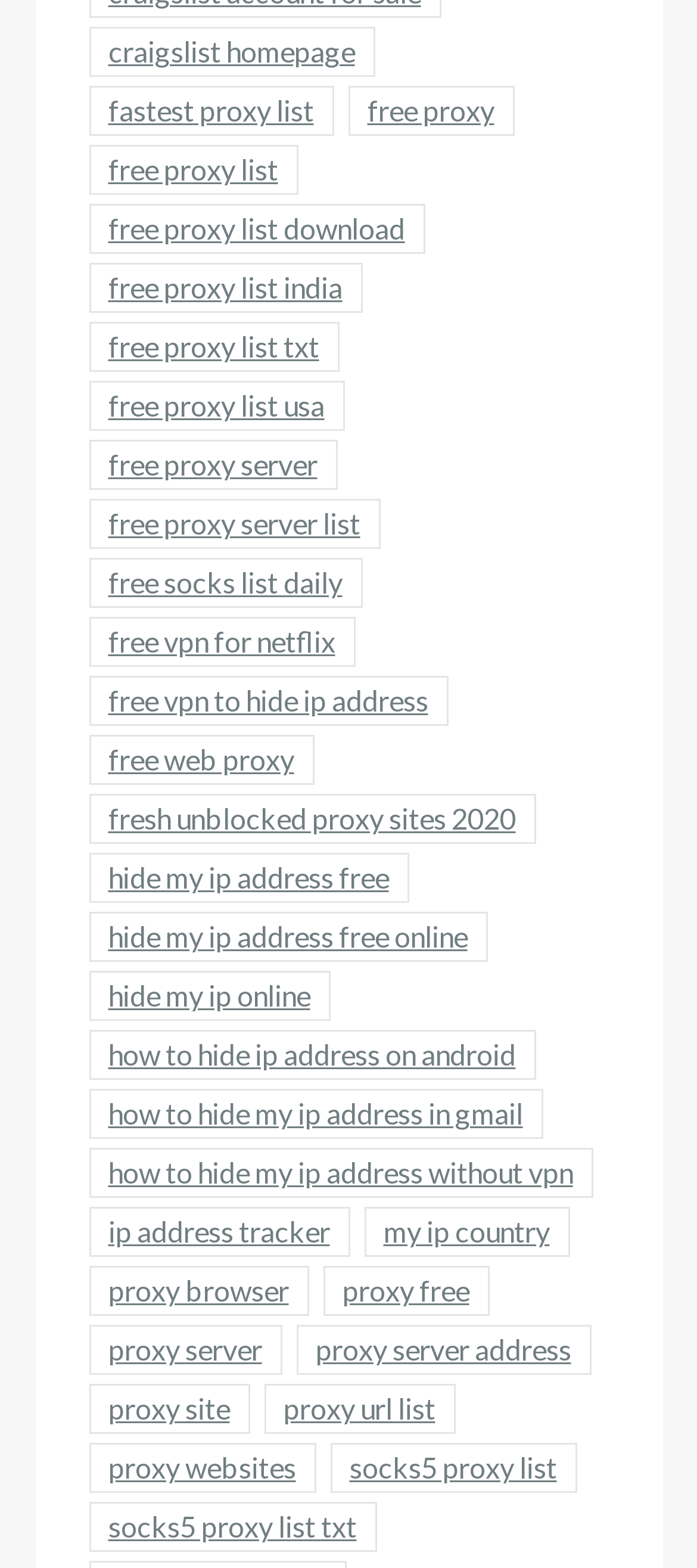What is the main topic of this webpage?
Answer briefly with a single word or phrase based on the image.

Proxy lists